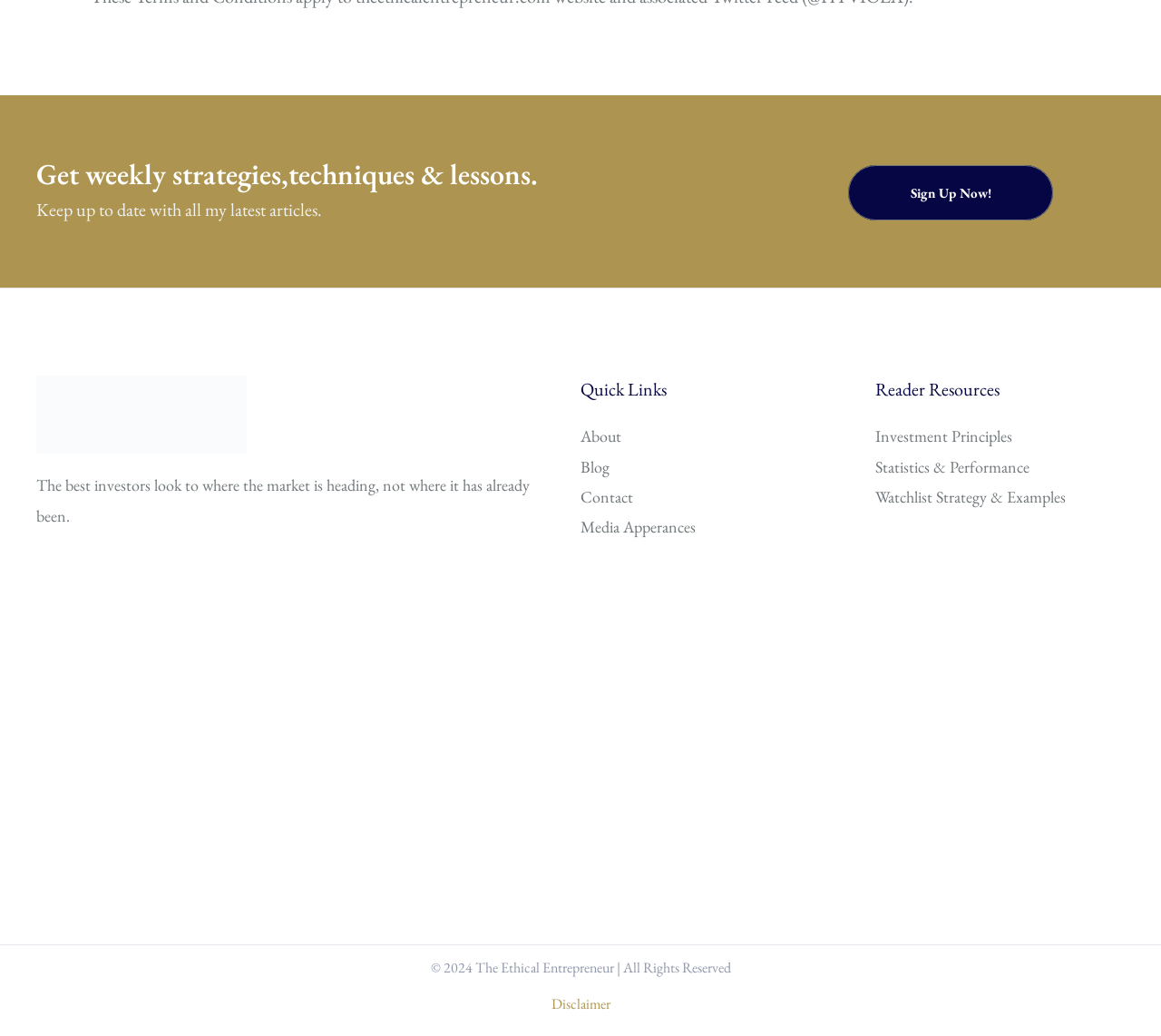Determine the bounding box coordinates for the element that should be clicked to follow this instruction: "Visit the blog". The coordinates should be given as four float numbers between 0 and 1, in the format [left, top, right, bottom].

[0.5, 0.44, 0.525, 0.46]